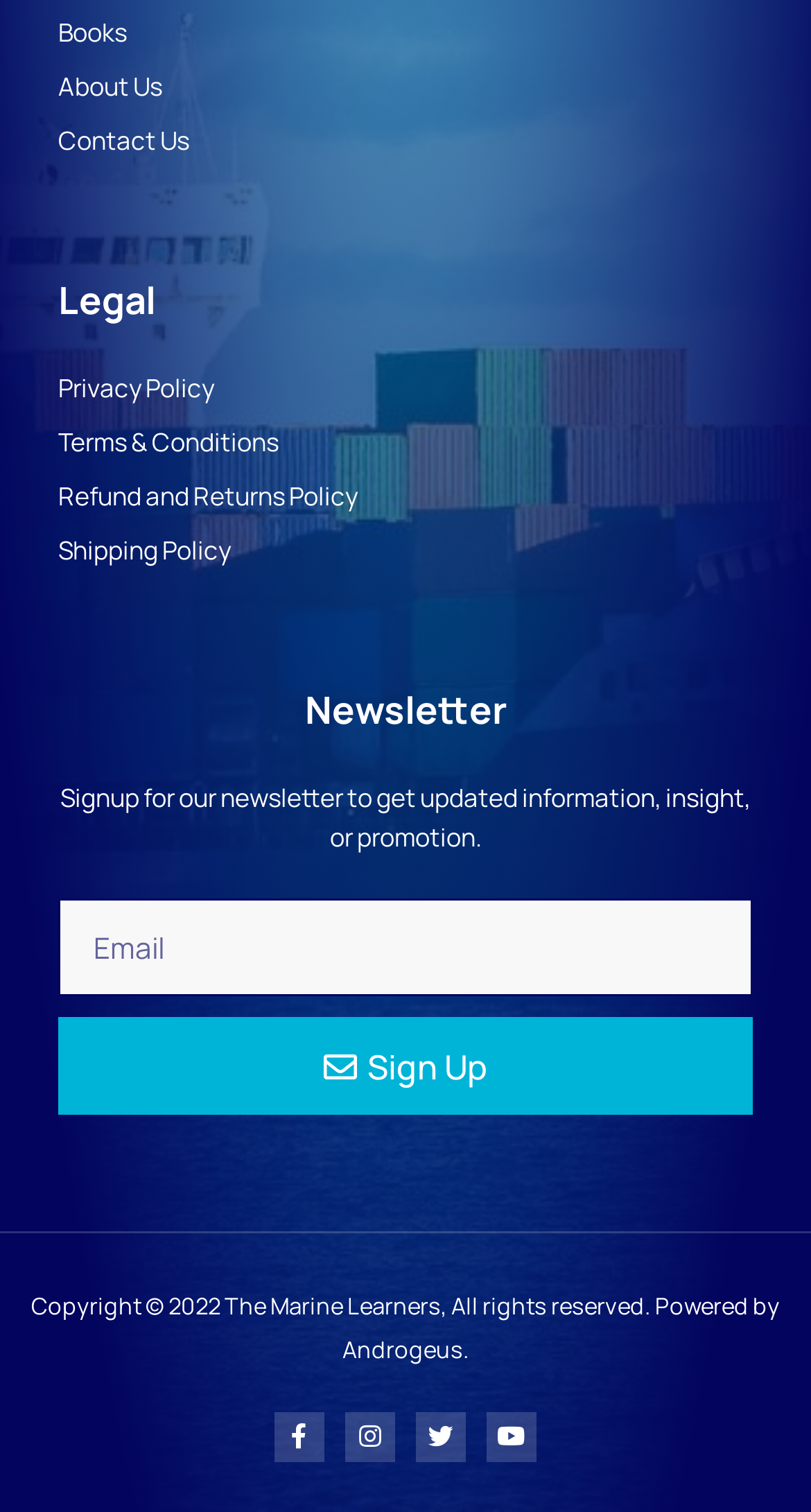Find the bounding box coordinates of the area to click in order to follow the instruction: "Click the 'Gallery' link".

None